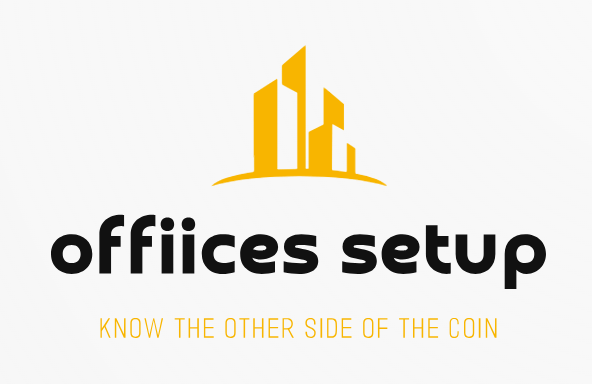Thoroughly describe what you see in the image.

The image features the logo for "offiices setup," which prominently displays the brand name in a modern, bold font. The text "offiices setup" is emphasized with a mix of lowercase and uppercase letters, showcasing creativity in its design. Above the text, an abstract graphic represents buildings or office blocks, rendered in a bright yellow hue, symbolizing innovation and progress in office setup solutions. Beneath the brand name, the tagline "KNOW THE OTHER SIDE OF THE COIN" is presented in a more subtle but clear font, suggesting a deeper understanding and perspective within the context of office environments. This logo embodies a sleek and professional aesthetic, suitable for a company that focuses on transforming workspaces.